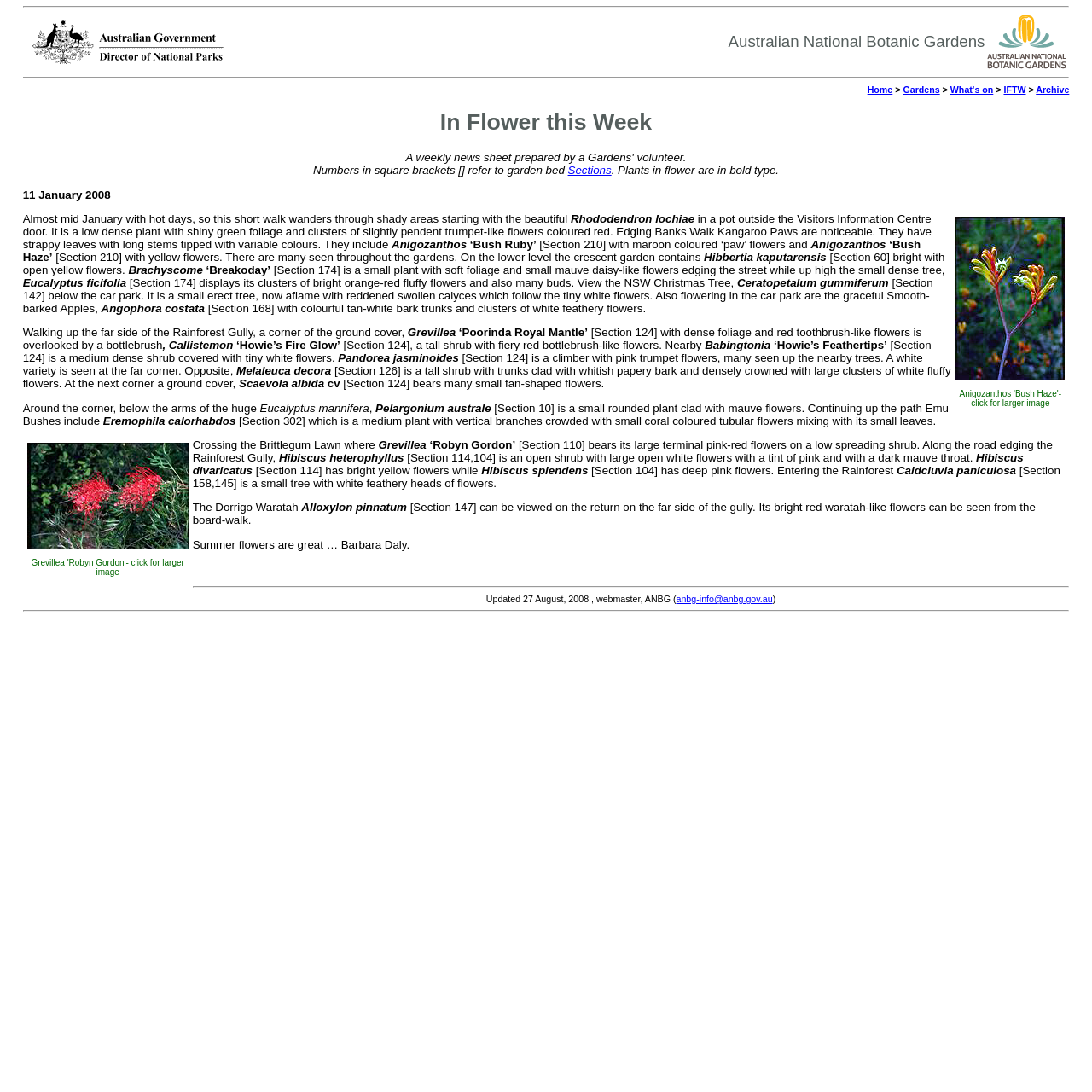Respond to the following query with just one word or a short phrase: 
How many images are linked in the webpage?

At least 2